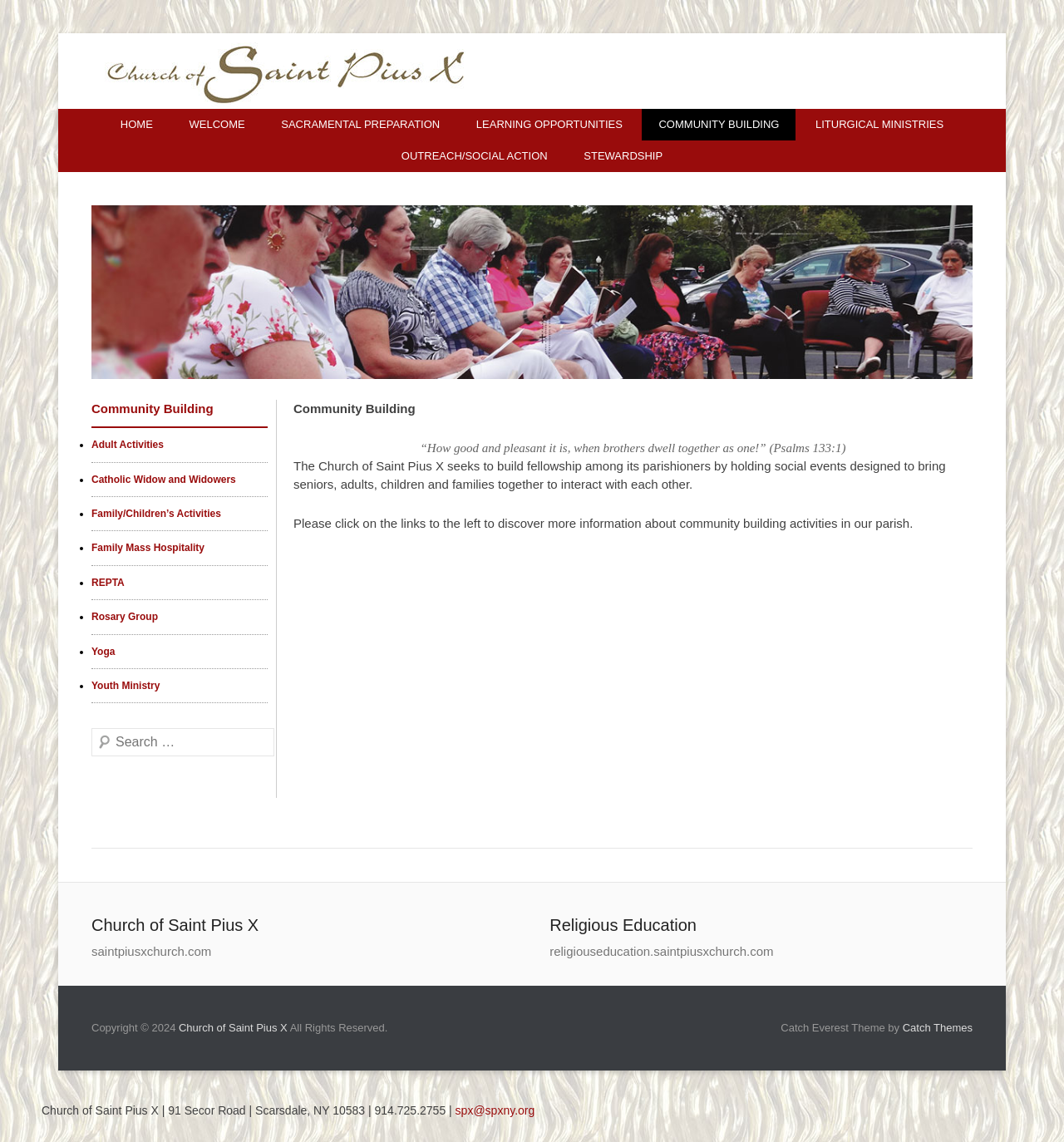What is the name of the church?
Provide an in-depth and detailed explanation in response to the question.

The name of the church can be found in the top-left corner of the webpage, where it is written as 'Church of Saint Pius X' in a large font size. It is also mentioned in the navigation menu and in the footer section of the webpage.